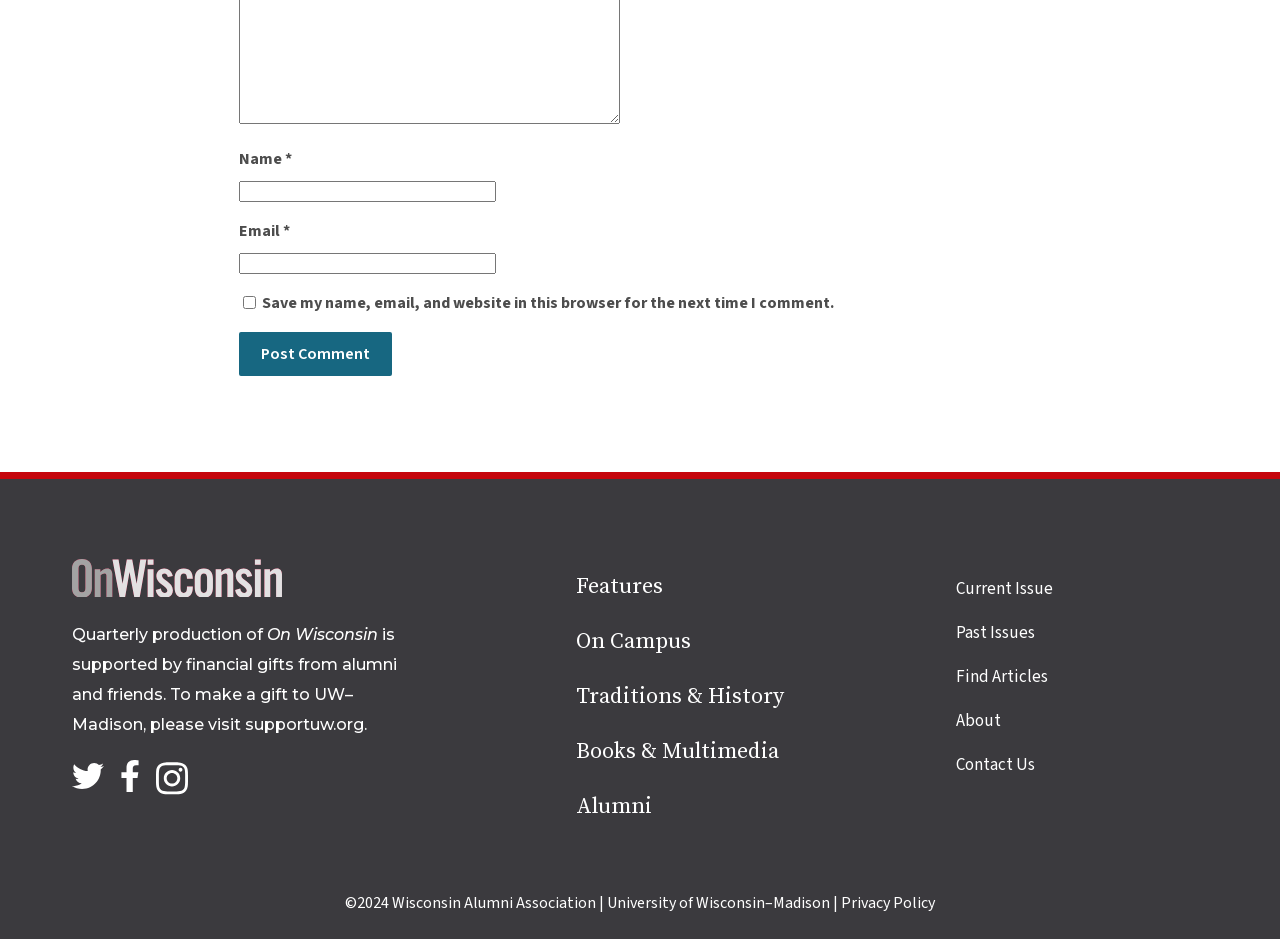Identify the bounding box coordinates of the element that should be clicked to fulfill this task: "Enter your name". The coordinates should be provided as four float numbers between 0 and 1, i.e., [left, top, right, bottom].

[0.187, 0.192, 0.388, 0.215]